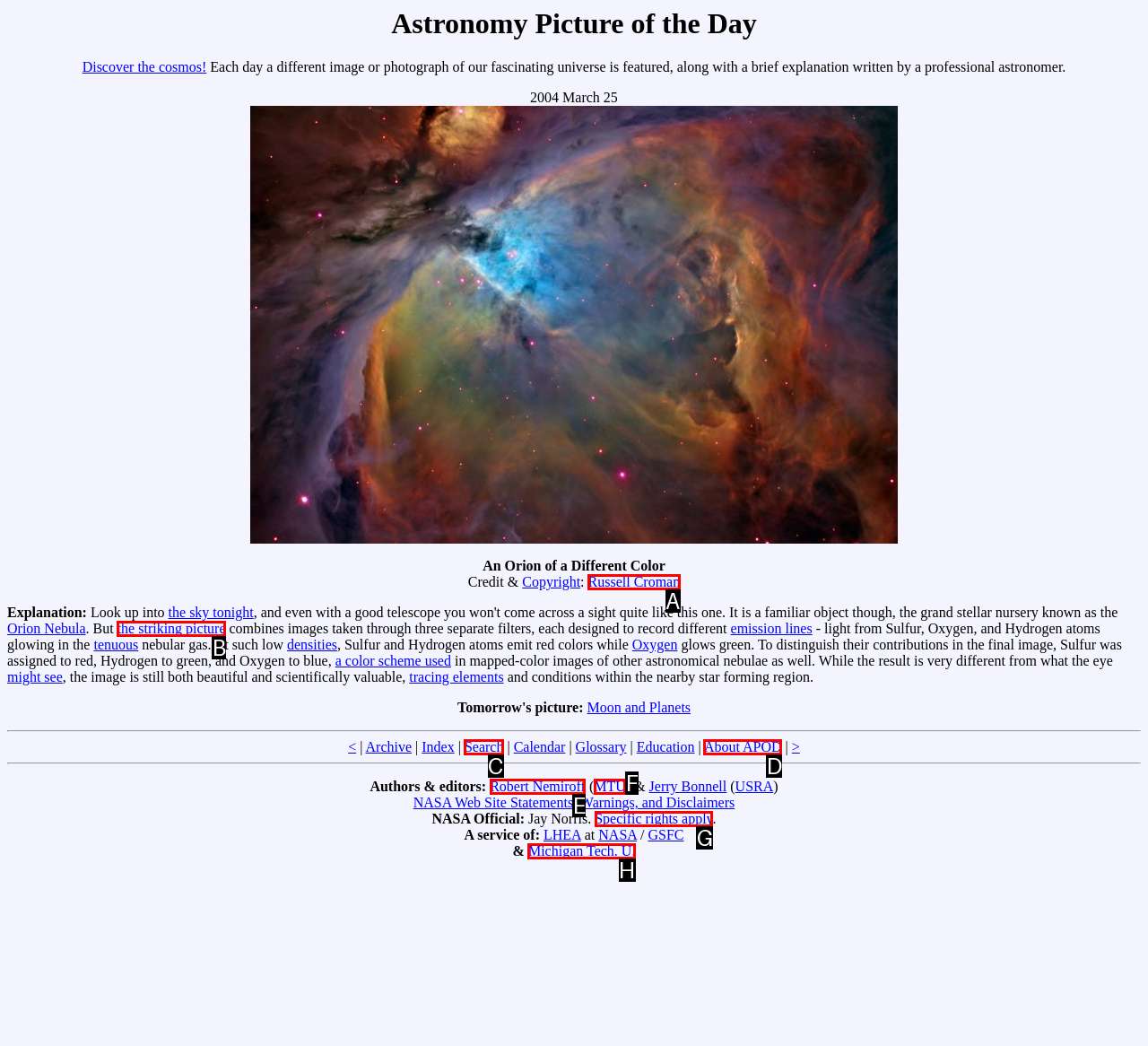From the given choices, indicate the option that best matches: Search
State the letter of the chosen option directly.

C